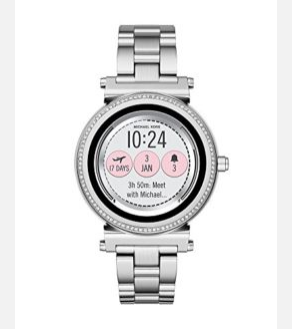Offer a meticulous description of the image.

This image showcases the **Michael Kors Access Women's Smartwatch**, a stylish and functional accessory designed for modern women. The smartwatch features a stainless steel band and a round face, displaying a digital interface that indicates the time as well as various notifications. The screen is adorned with a sleek, modern layout highlighting the time (10:24), upcoming calendar events, and reminders. With its elegant design, this smartwatch not only serves practical purposes—such as tracking notifications and scheduling—but also enhances personal style, making it a perfect addition to any outfit. This specific model emphasizes sophistication while keeping the user connected and organized.